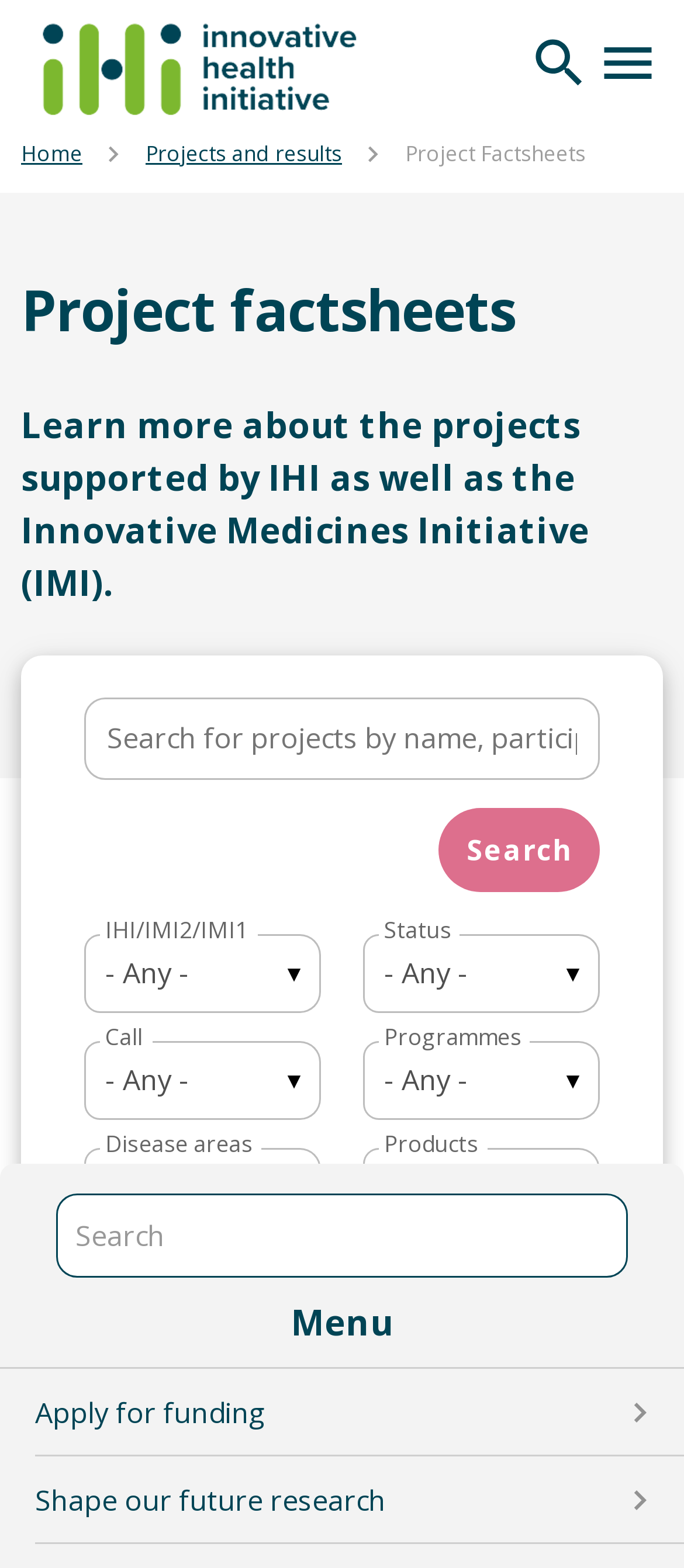Answer the question in a single word or phrase:
How can users navigate through the projects?

Using filters and search